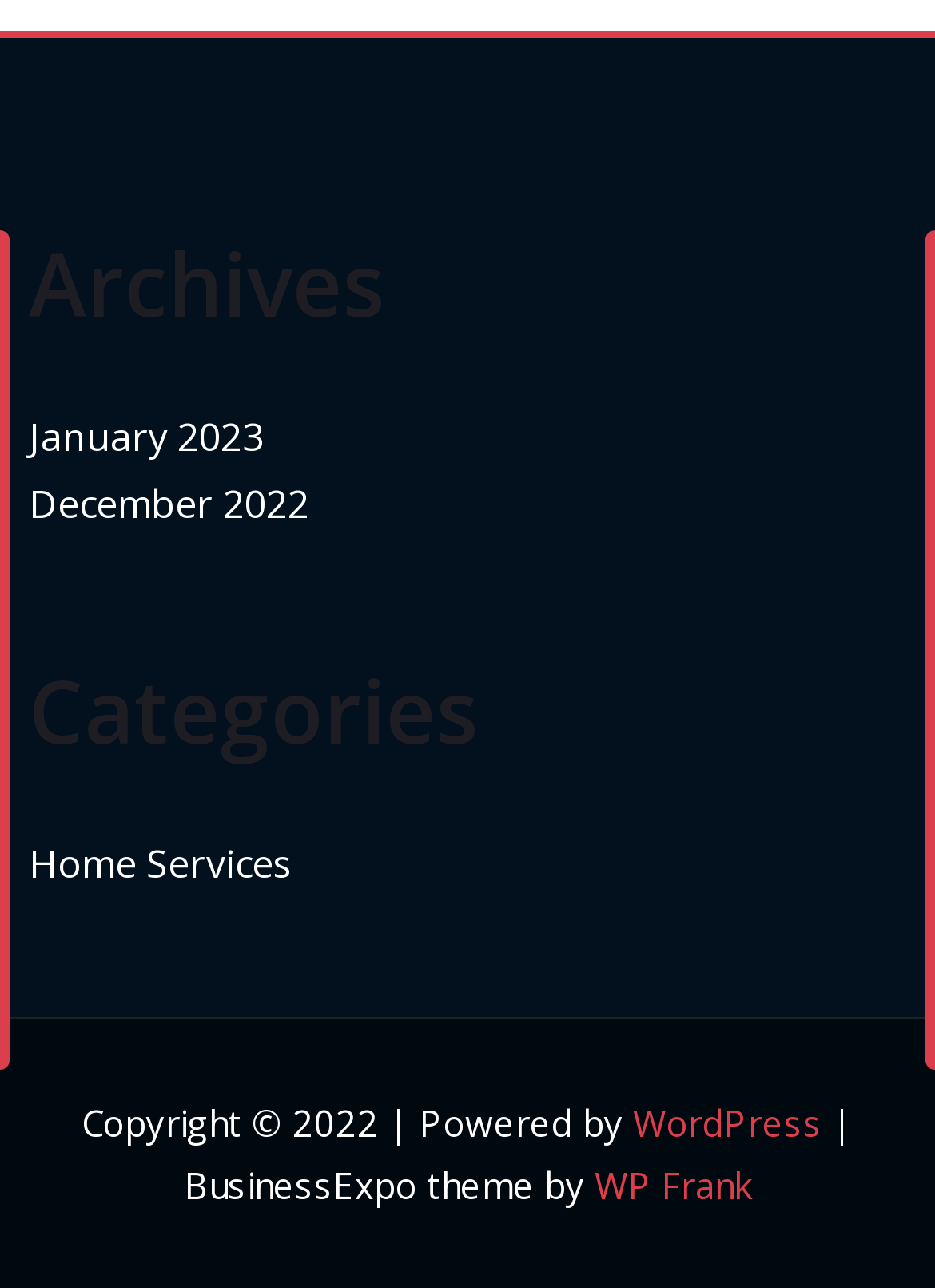Respond to the question below with a single word or phrase: What is the name of the theme used by the website?

BusinessExpo